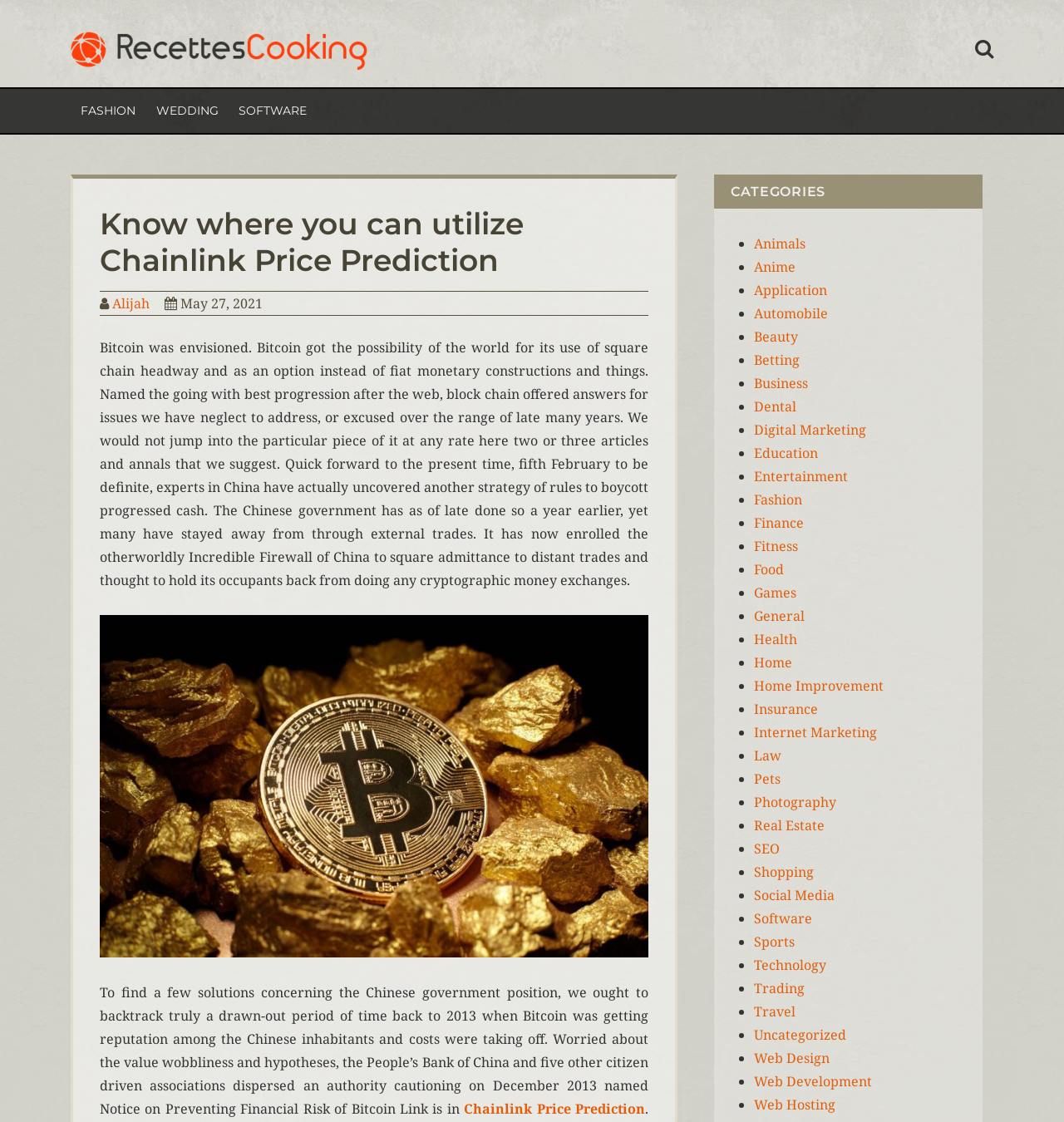Given the content of the image, can you provide a detailed answer to the question?
What is the position of the 'Software' category?

I looked at the list of categories under the 'CATEGORIES' heading and found that 'Software' is the last category listed.